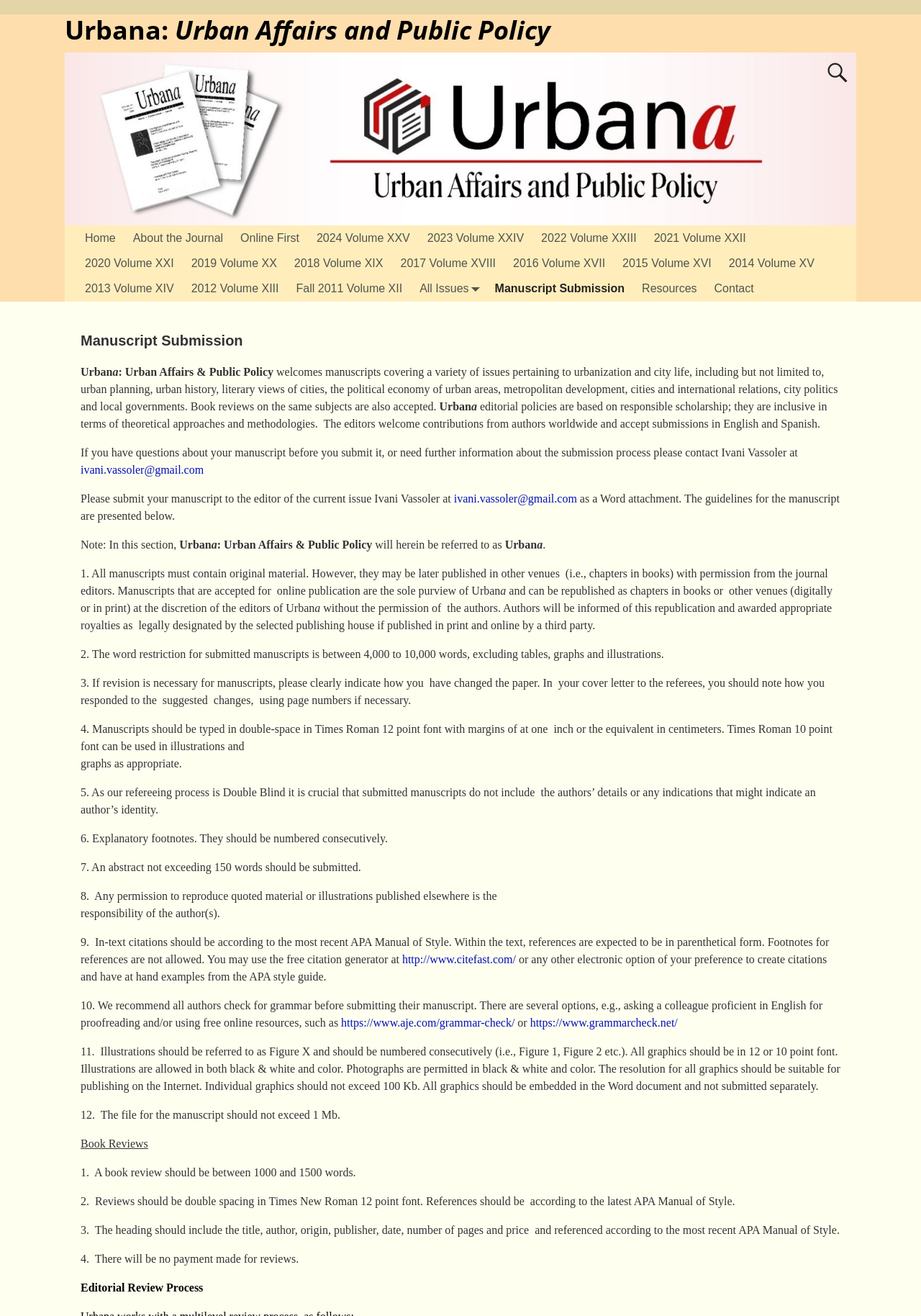Could you find the bounding box coordinates of the clickable area to complete this instruction: "search for something"?

[0.894, 0.043, 0.922, 0.067]